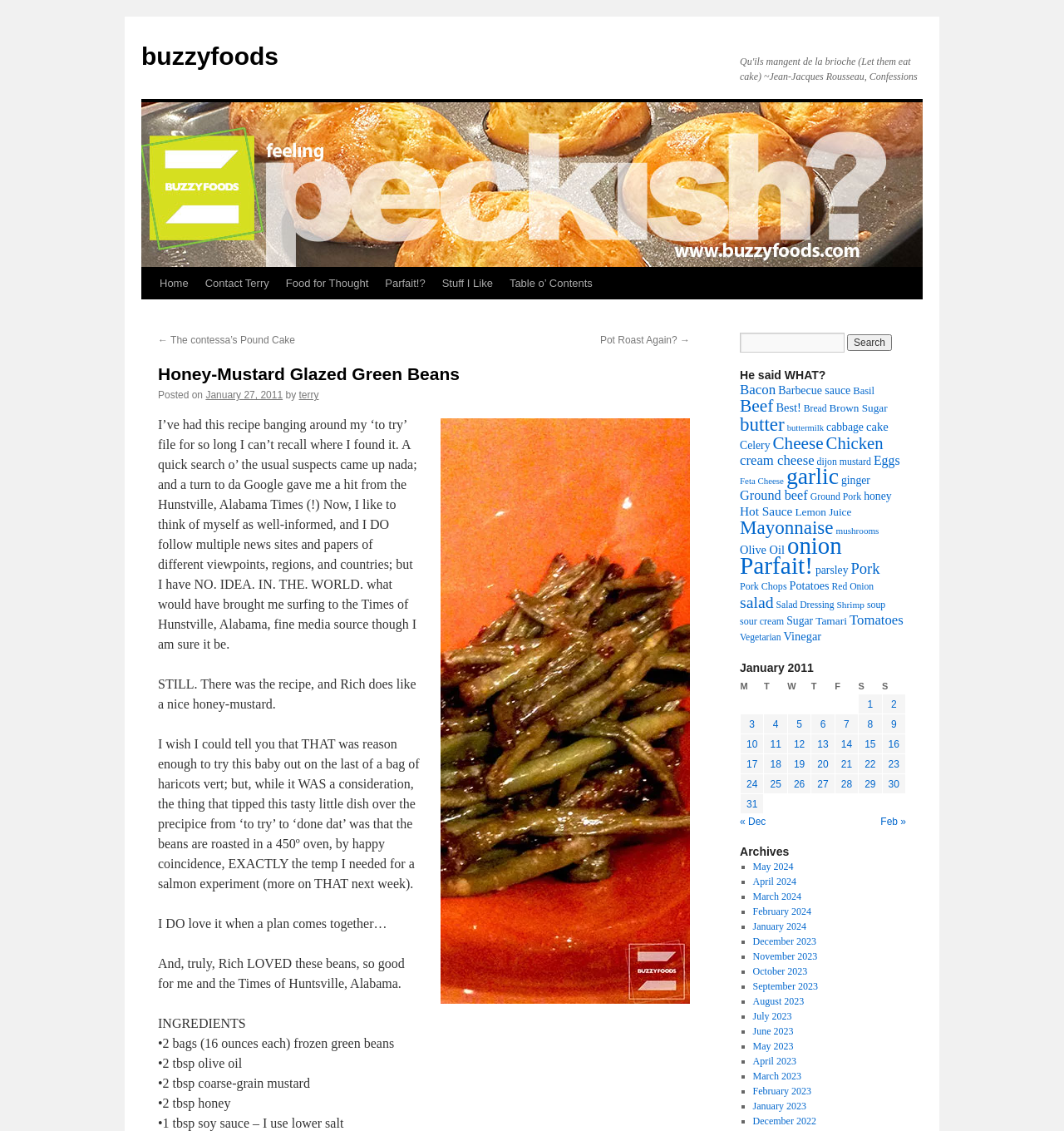Produce a meticulous description of the webpage.

This webpage is about a recipe for Honey-Mustard Glazed Green Beans. At the top, there is a navigation menu with links to "Home", "Contact Terry", "Food for Thought", "Parfait!?", "Stuff I Like", and "Table o' Contents". Below the navigation menu, there is a heading that reads "Honey-Mustard Glazed Green Beans". 

To the left of the heading, there are two links: "← The contessa's Pound Cake" and "Pot Roast Again? →". Below the heading, there is a paragraph of text that describes the recipe and its origin. The text is followed by an image of the dish. 

Below the image, there are several paragraphs of text that provide more information about the recipe, including the ingredients and cooking method. The text is divided into sections, with headings such as "INGREDIENTS" and "STILL". 

To the right of the main content, there is a search bar and a heading that reads "He said WHAT?". Below the heading, there is a list of links to various ingredients and topics, such as "Bacon", "Barbecue sauce", "Basil", and "Beef". 

At the bottom of the page, there is a table with a caption "January 2011". The table appears to be a calendar or archive of posts for the month of January 2011.